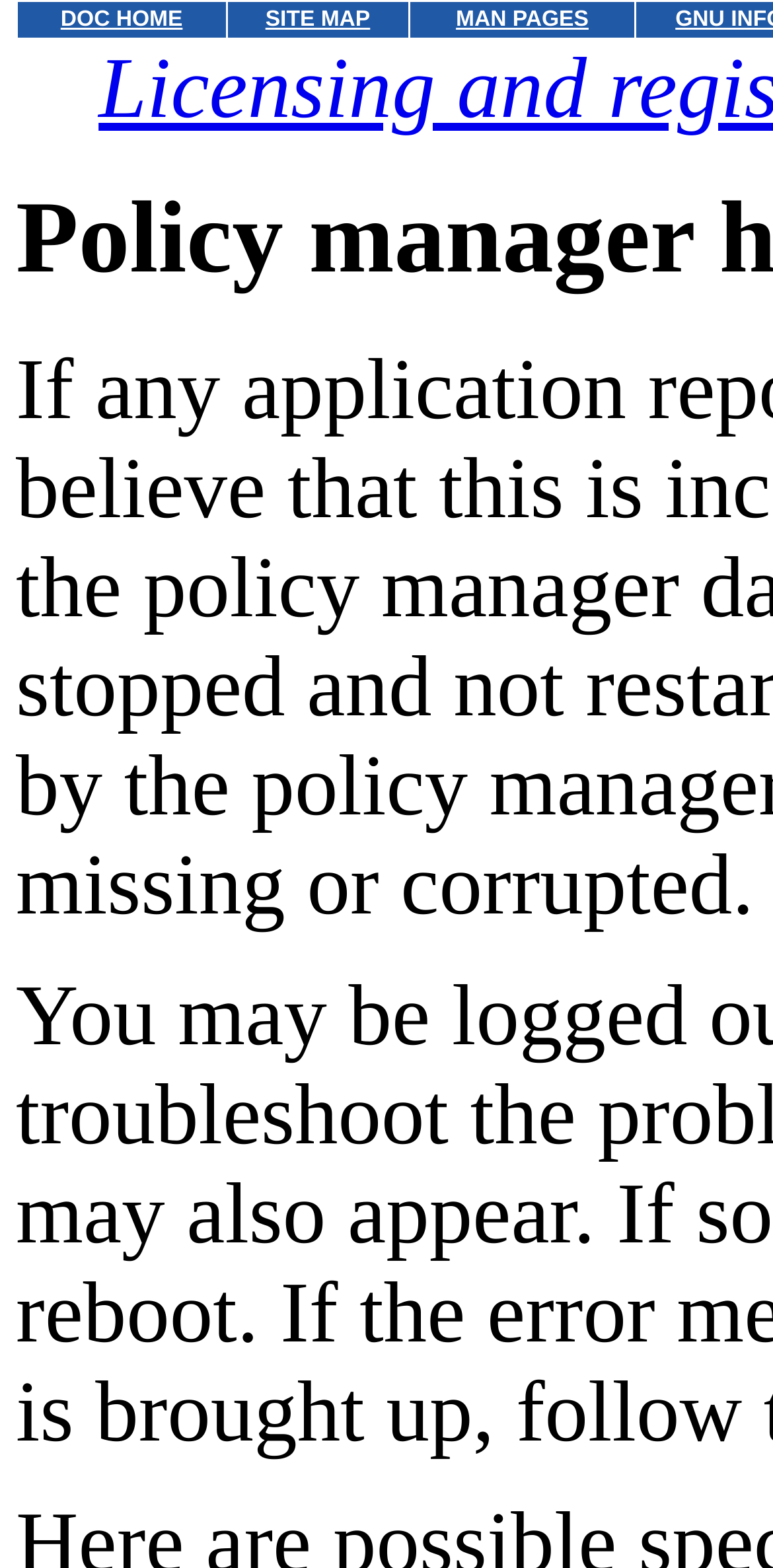Determine the primary headline of the webpage.

Policy manager has died